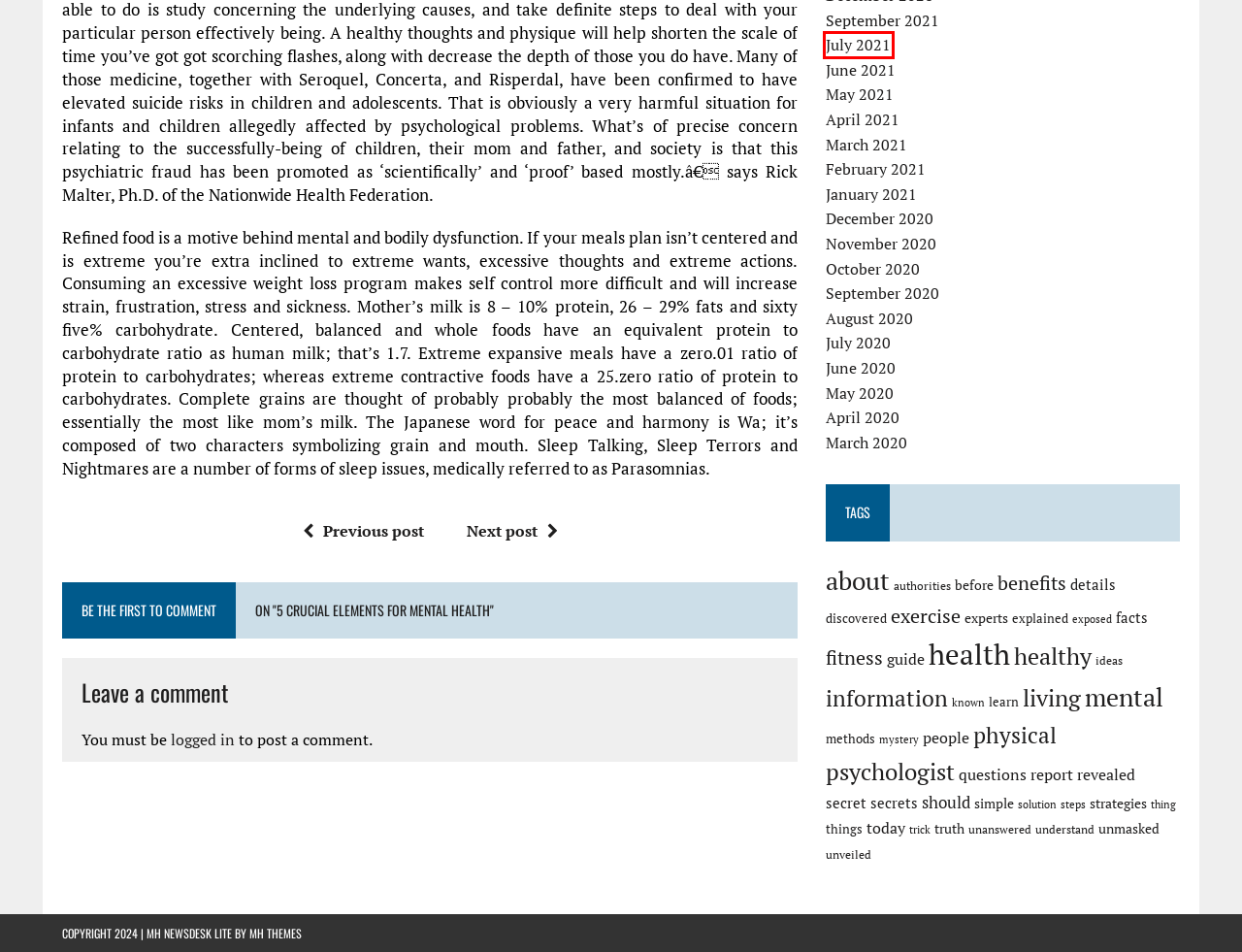You are given a screenshot of a webpage with a red rectangle bounding box around a UI element. Select the webpage description that best matches the new webpage after clicking the element in the bounding box. Here are the candidates:
A. September 2021 – Healthy Buycia
B. June 2021 – Healthy Buycia
C. living – Healthy Buycia
D. learn – Healthy Buycia
E. May 2021 – Healthy Buycia
F. today – Healthy Buycia
G. July 2021 – Healthy Buycia
H. guide – Healthy Buycia

G